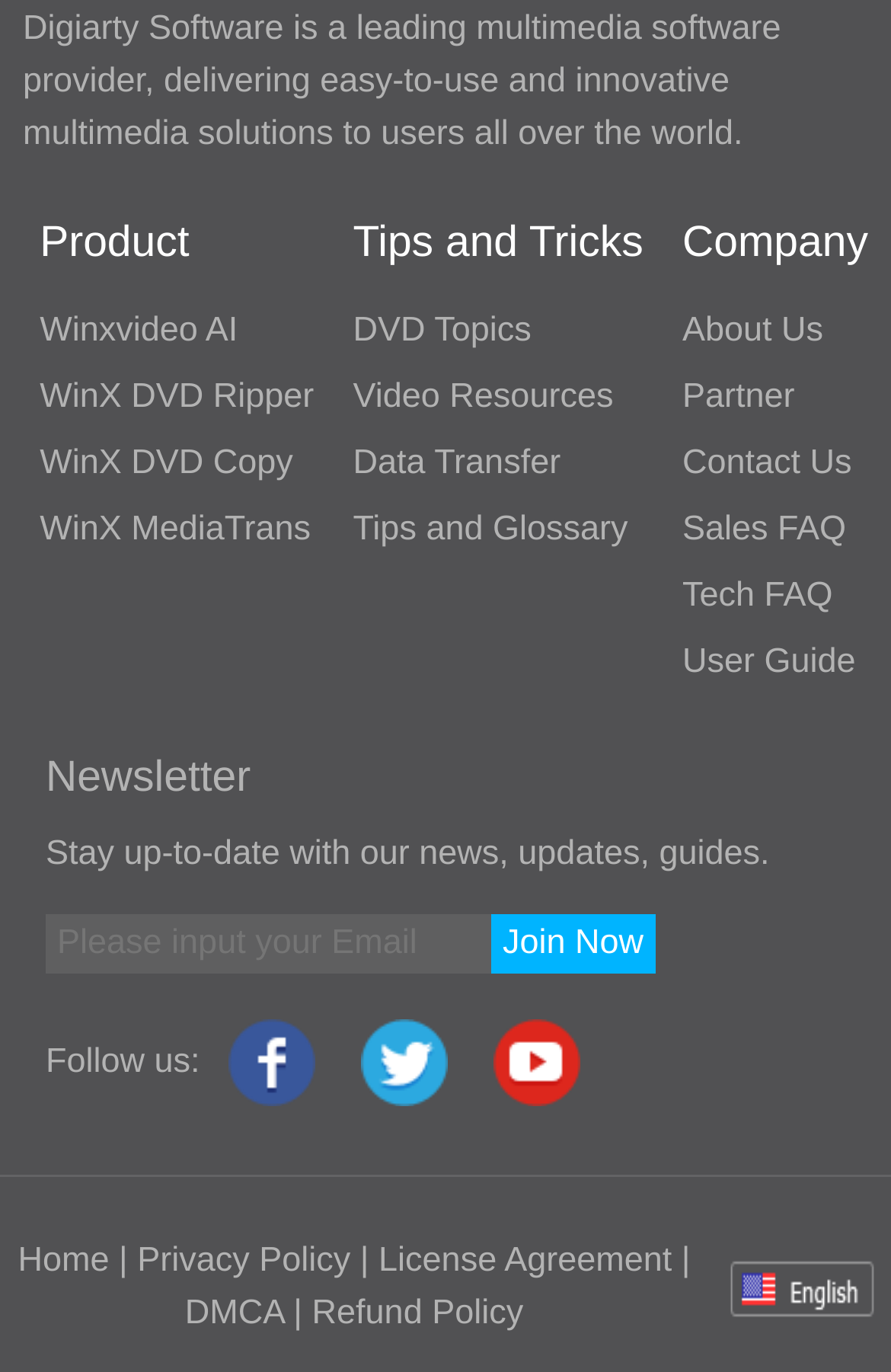How many social media links are there?
Based on the image, give a one-word or short phrase answer.

3